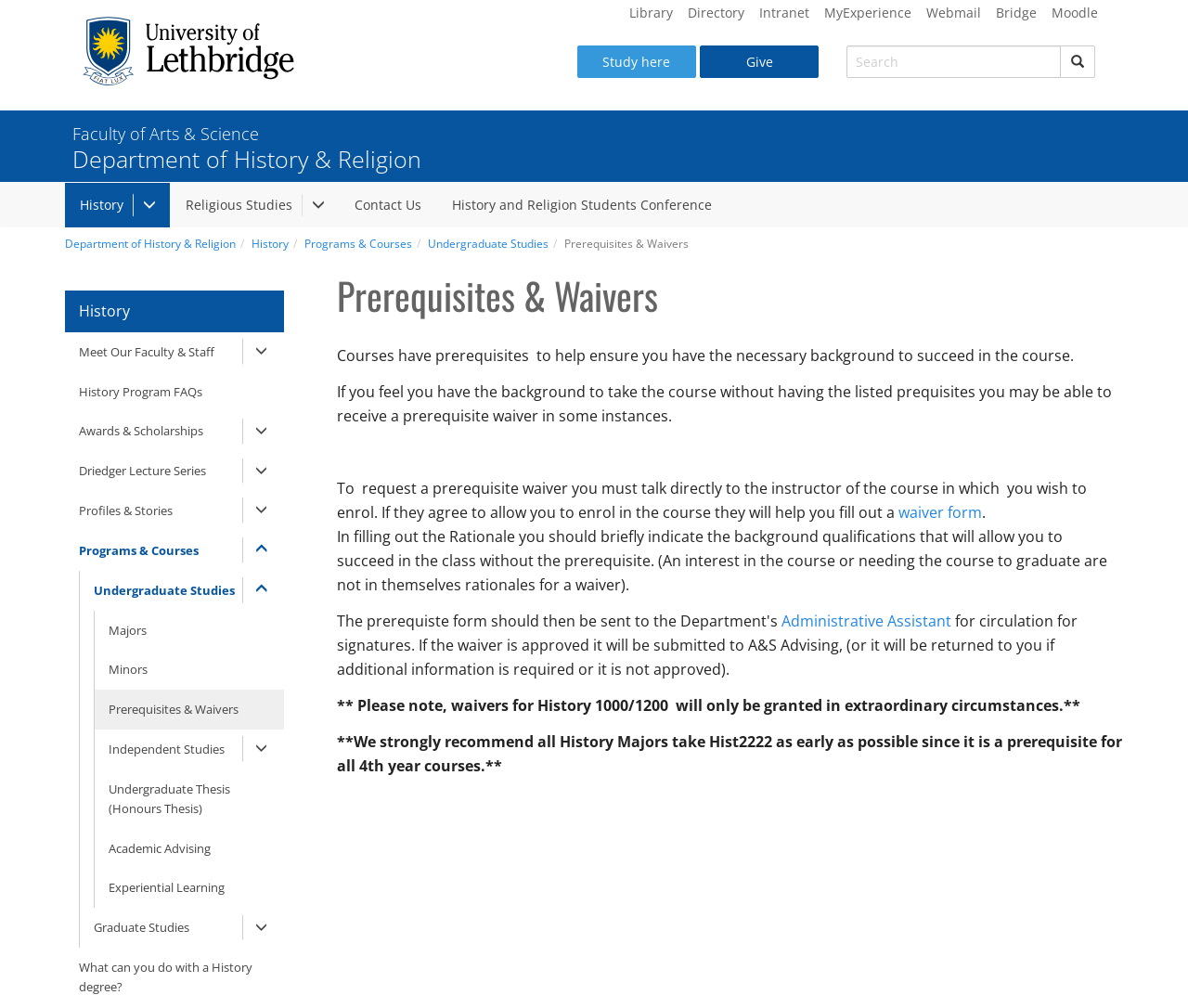Please find the bounding box coordinates of the section that needs to be clicked to achieve this instruction: "Click on Faculty of Arts & Science".

[0.061, 0.121, 0.218, 0.143]